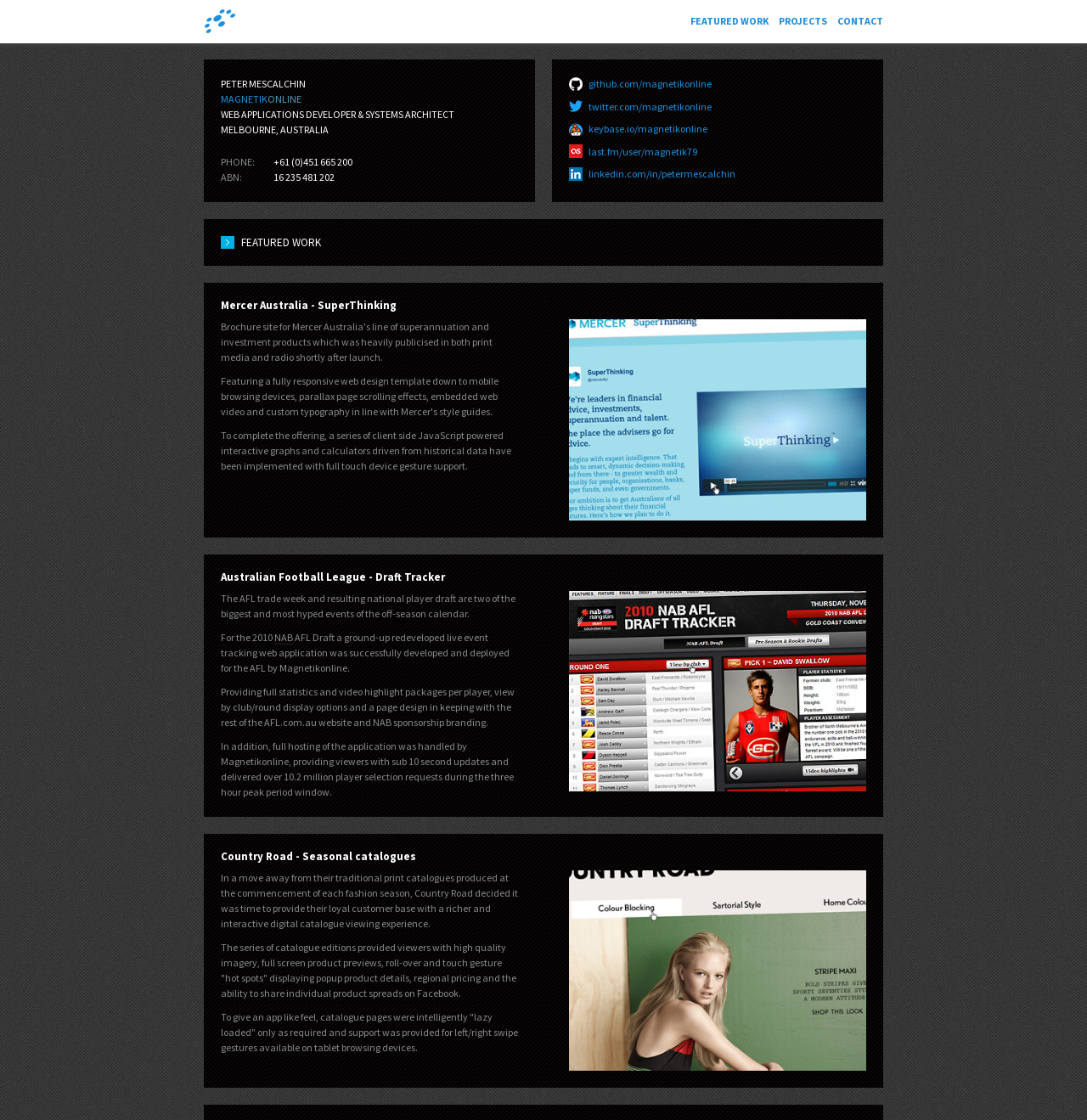Can you specify the bounding box coordinates for the region that should be clicked to fulfill this instruction: "View the Mercer Australia - SuperThinking project".

[0.523, 0.285, 0.797, 0.465]